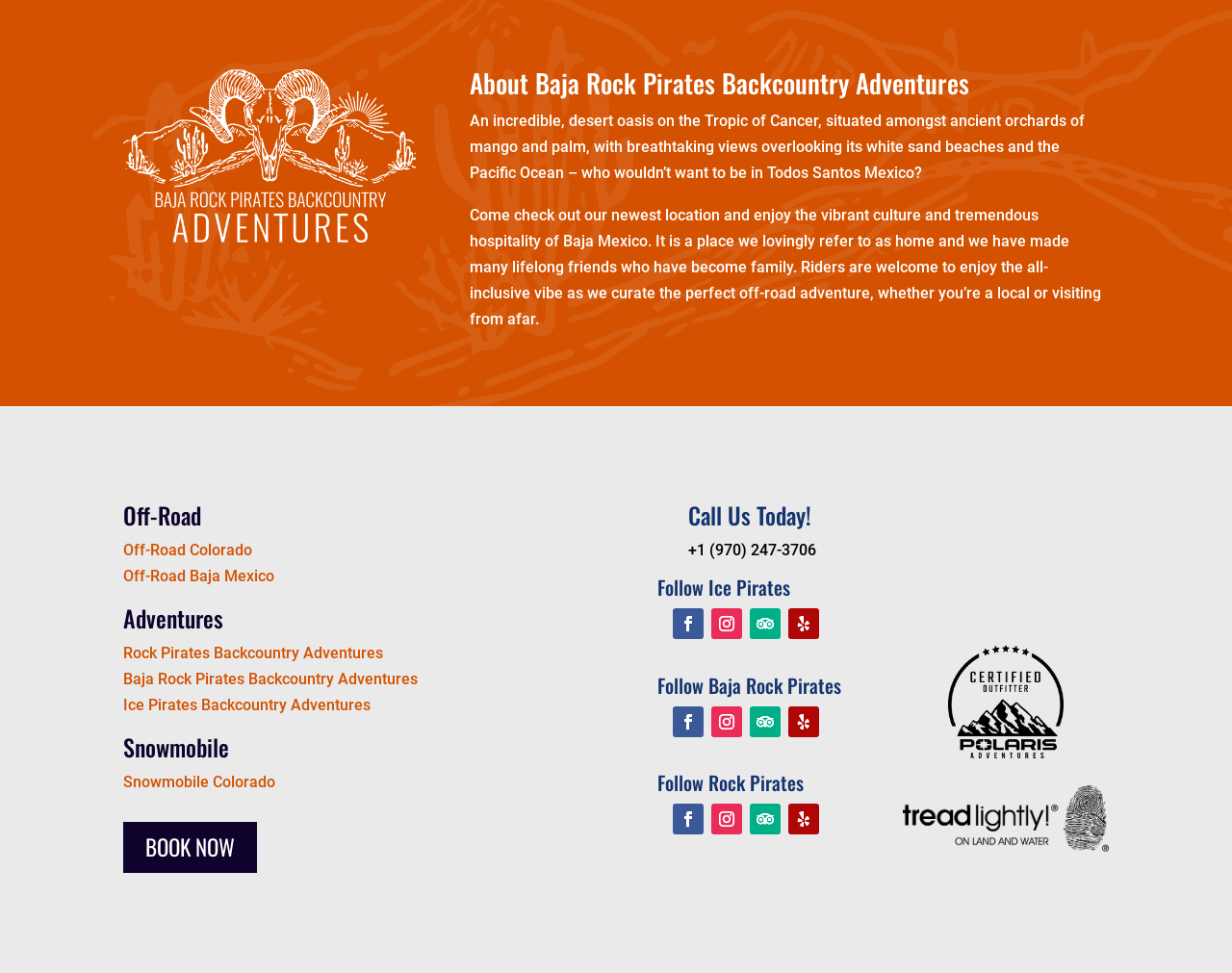What is the name of the company?
Analyze the image and deliver a detailed answer to the question.

The company name is mentioned in the logo 'Baja Rock Pirates Backcountry Adventures logo' and also in the heading 'About Baja Rock Pirates Backcountry Adventures'.